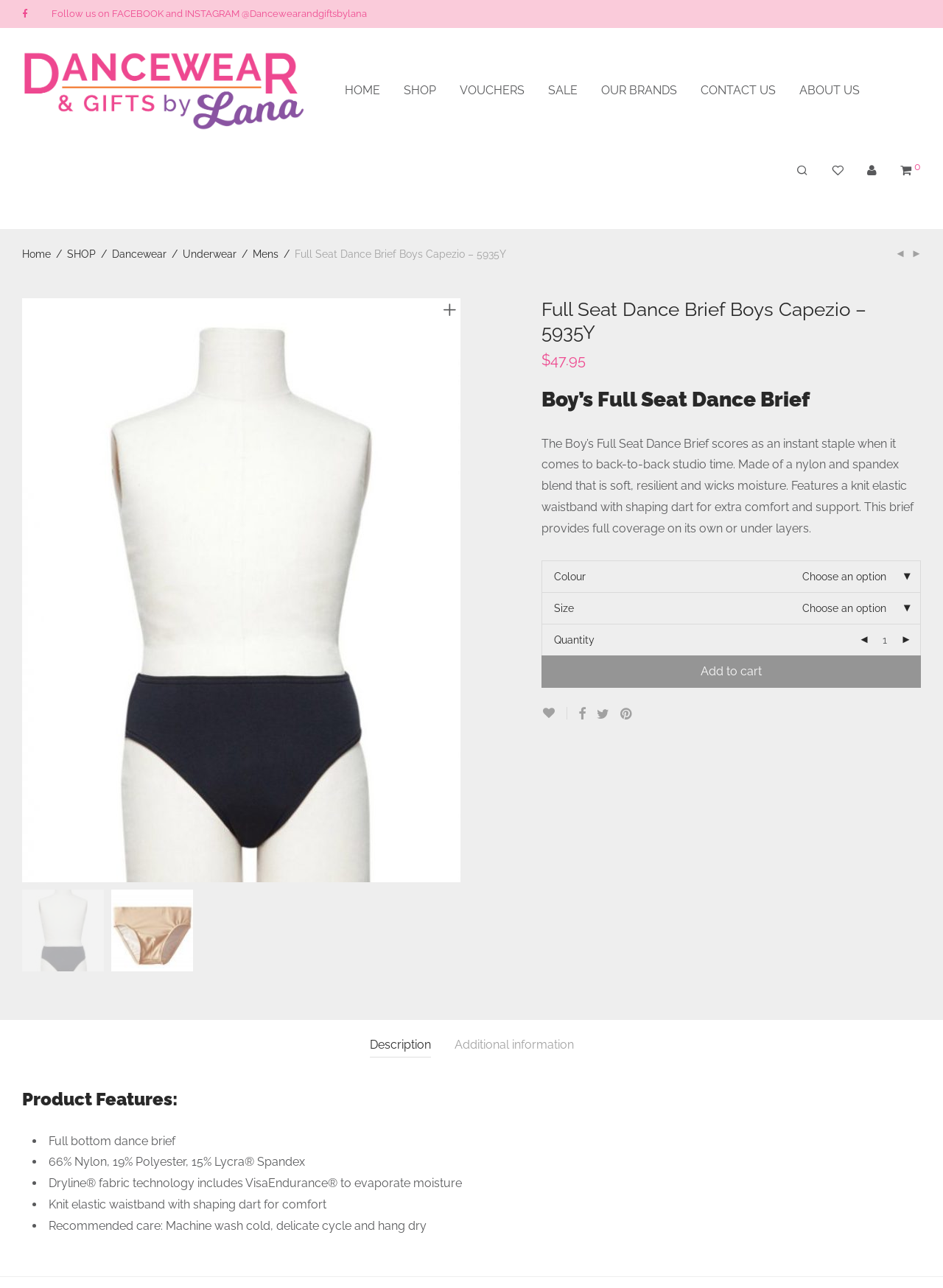What is the brand of the Full Seat Dance Brief Boys Capezio?
Please provide a detailed and comprehensive answer to the question.

The brand of the Full Seat Dance Brief Boys Capezio can be found in the product title, where it is listed as Capezio.